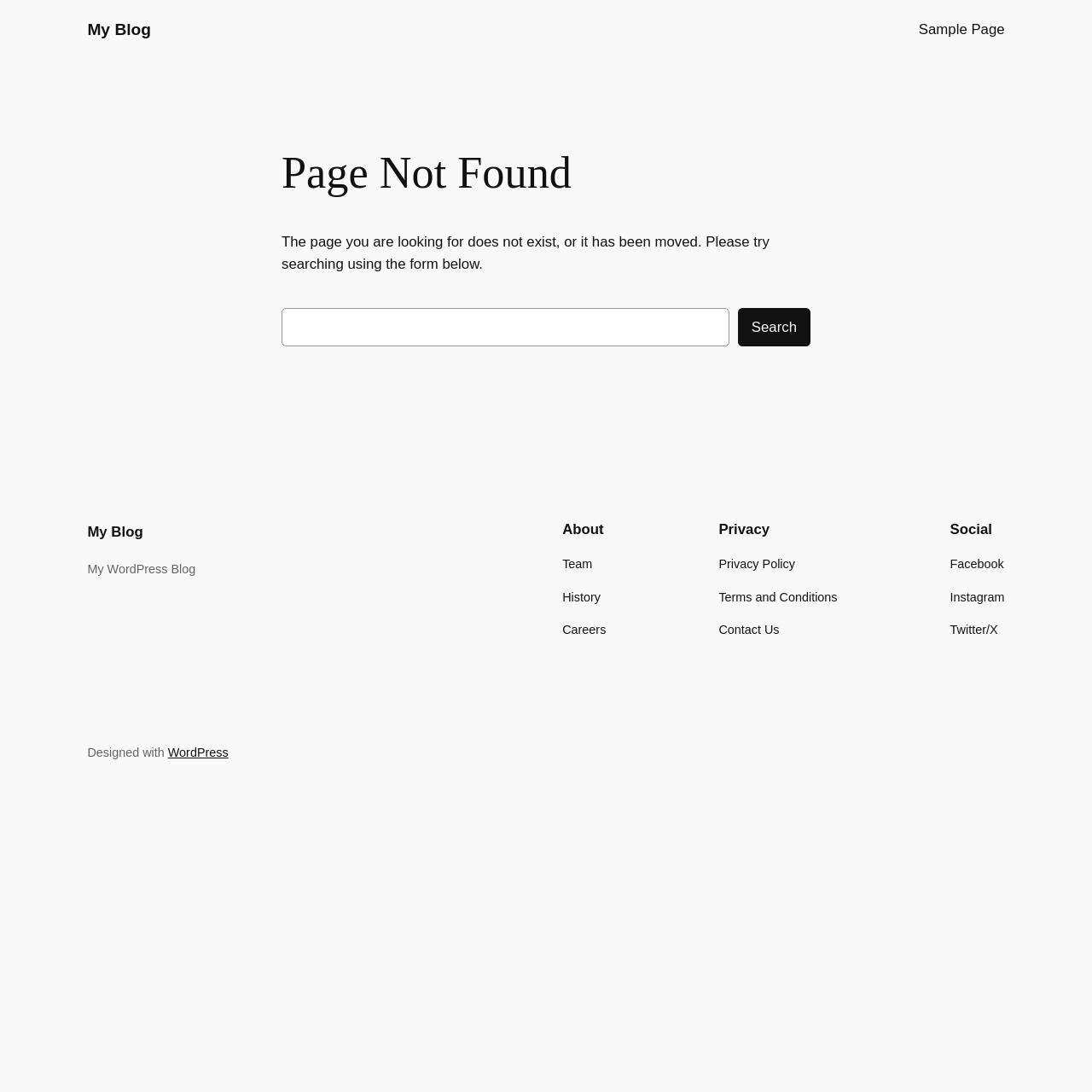Highlight the bounding box coordinates of the element that should be clicked to carry out the following instruction: "search for something". The coordinates must be given as four float numbers ranging from 0 to 1, i.e., [left, top, right, bottom].

[0.258, 0.282, 0.668, 0.317]